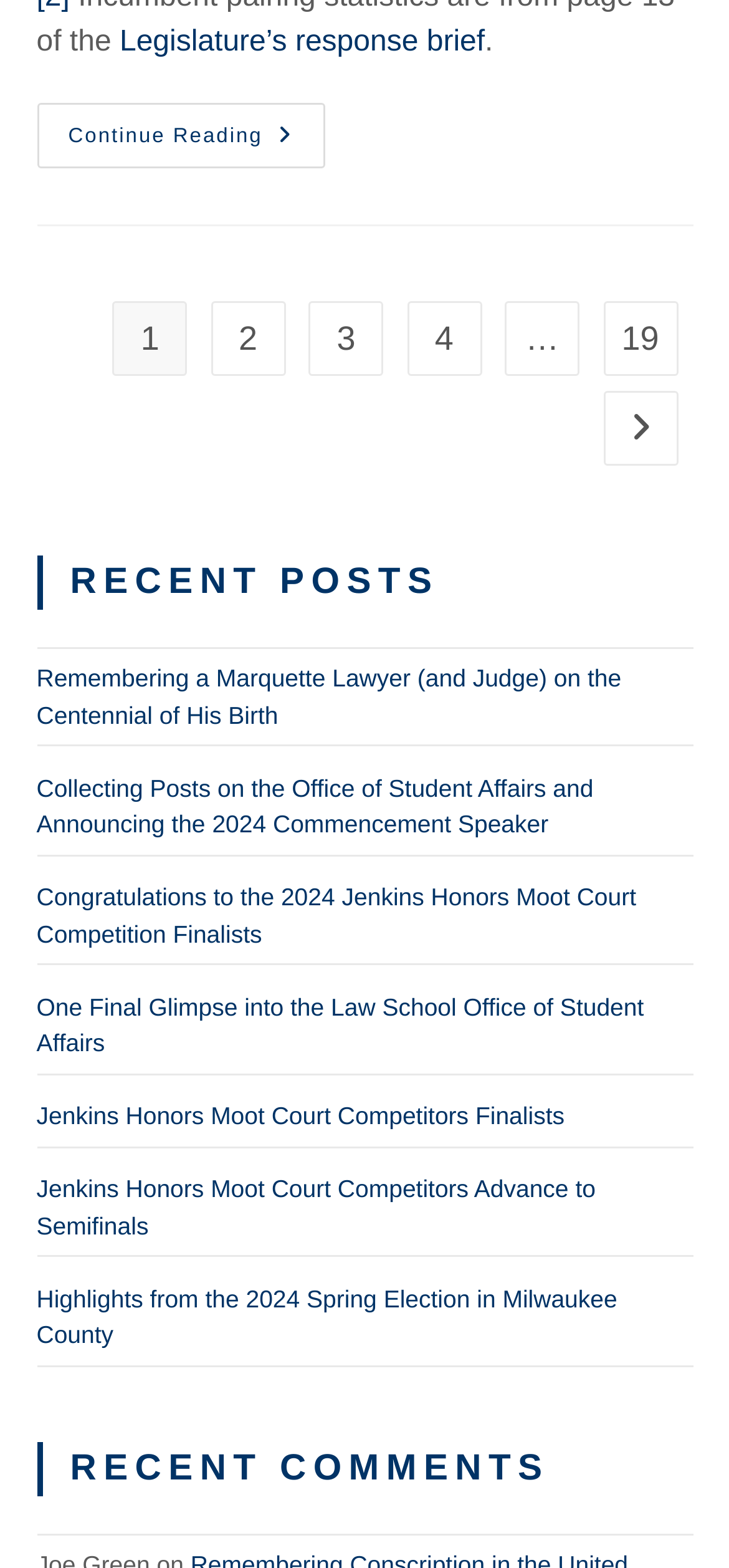Highlight the bounding box coordinates of the element you need to click to perform the following instruction: "Browse the Gallery."

None